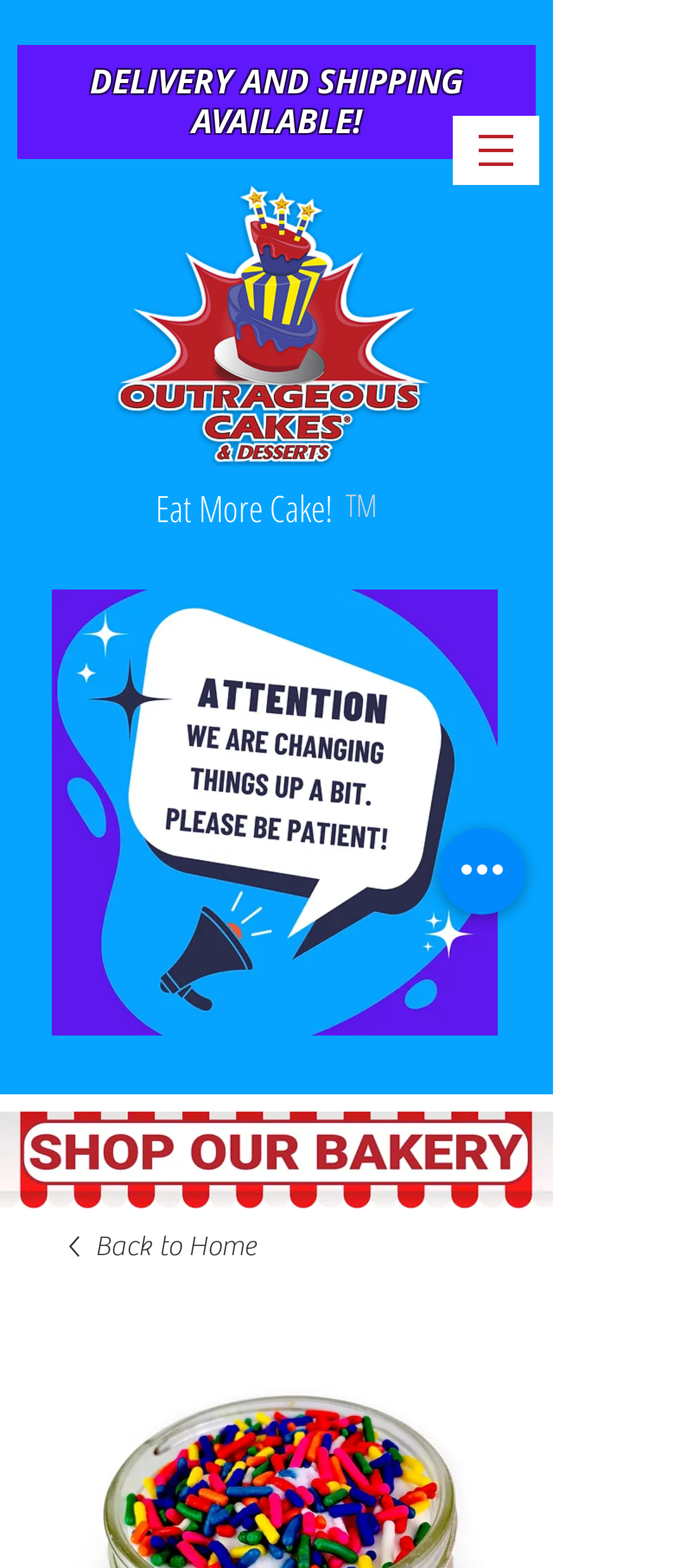Use a single word or phrase to respond to the question:
What is the logo of the website?

Outrageous Cakes Logo 2022